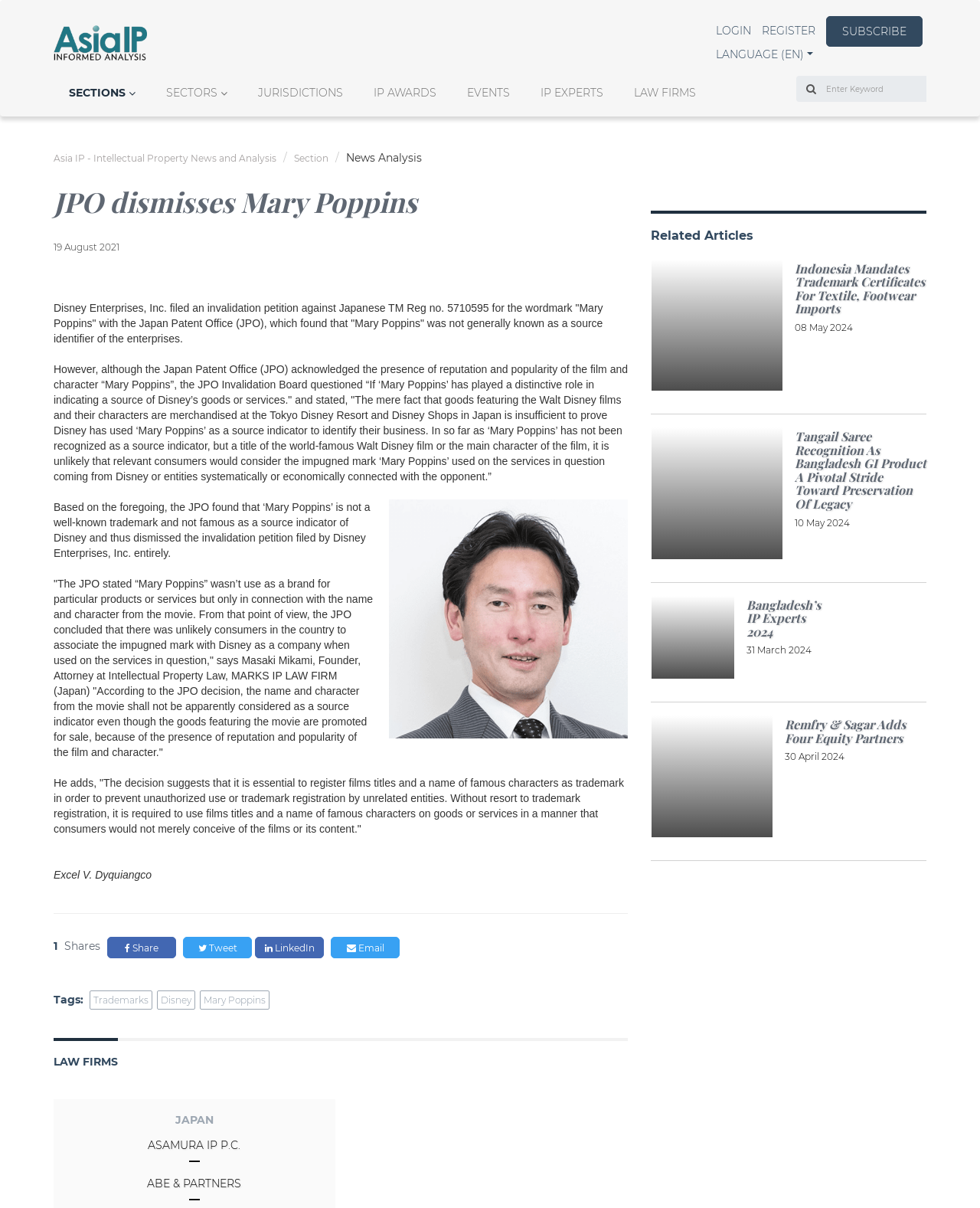Find the bounding box coordinates for the HTML element described as: "IP Experts". The coordinates should consist of four float values between 0 and 1, i.e., [left, top, right, bottom].

[0.552, 0.07, 0.616, 0.096]